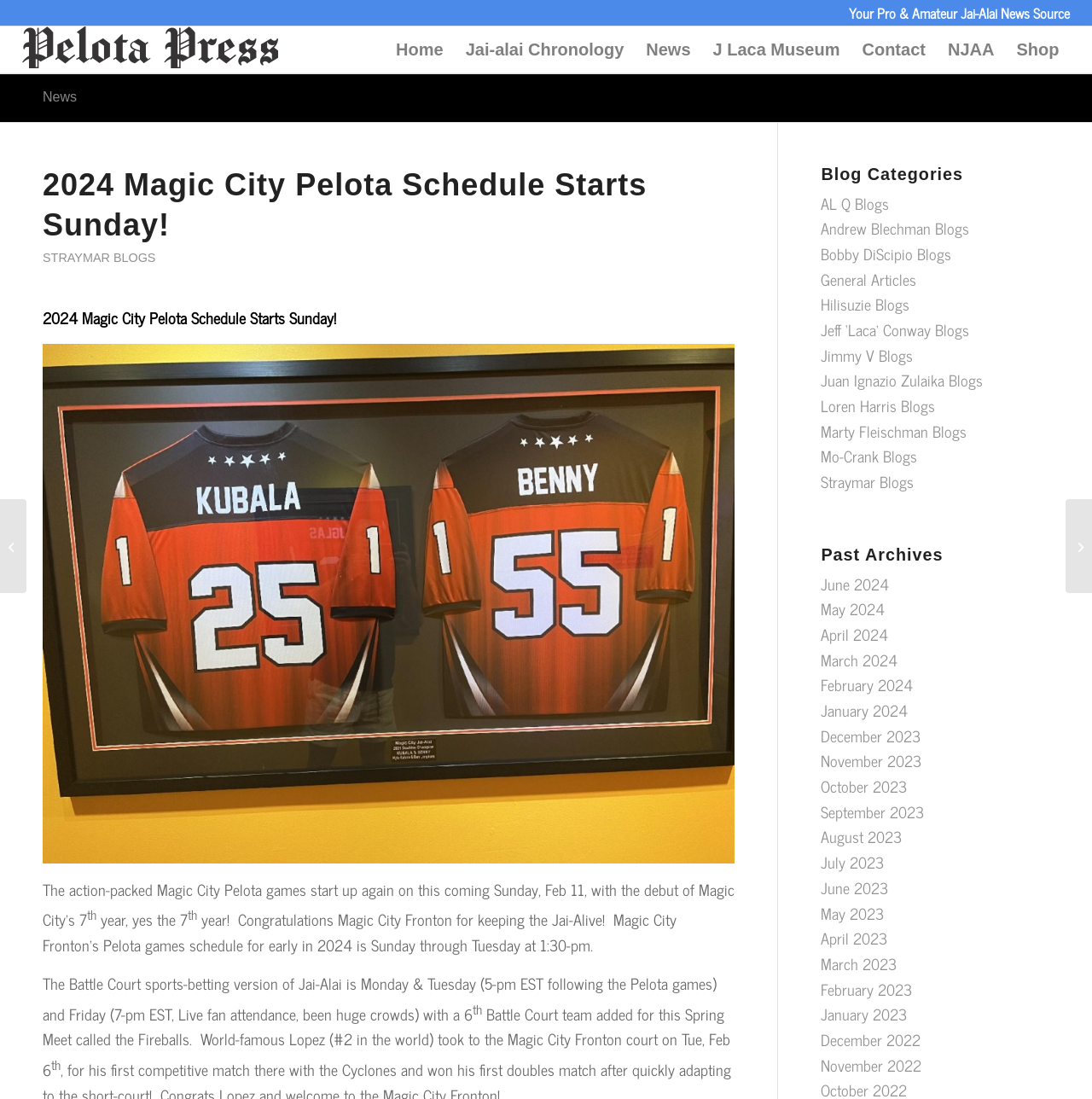What is the name of the website?
Based on the image, answer the question with as much detail as possible.

The name of the website can be found in the top-left corner of the webpage, where it says 'Pelota Press' in a logo format.